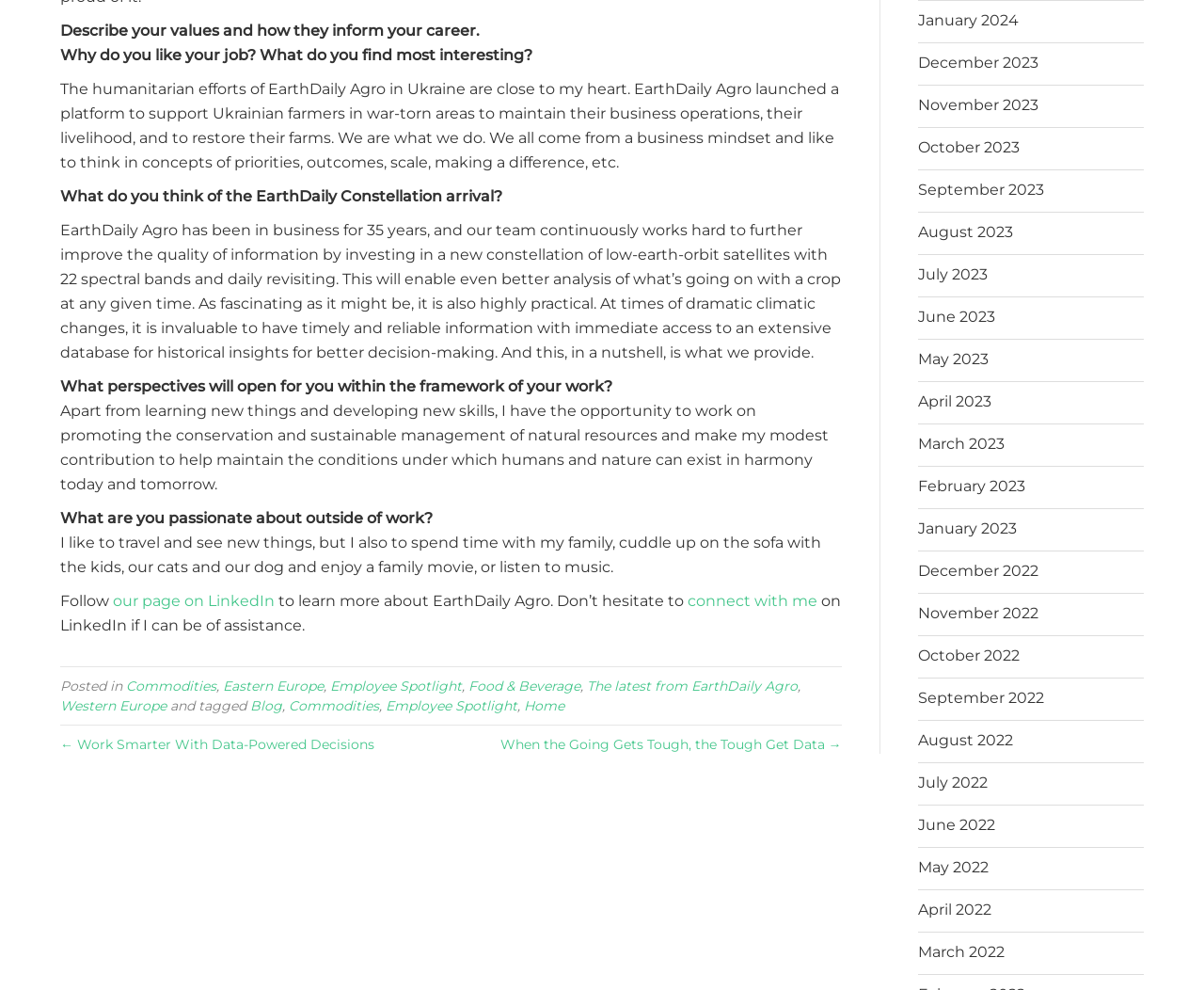Give a short answer to this question using one word or a phrase:
What is the author's passion outside of work?

Traveling and family time